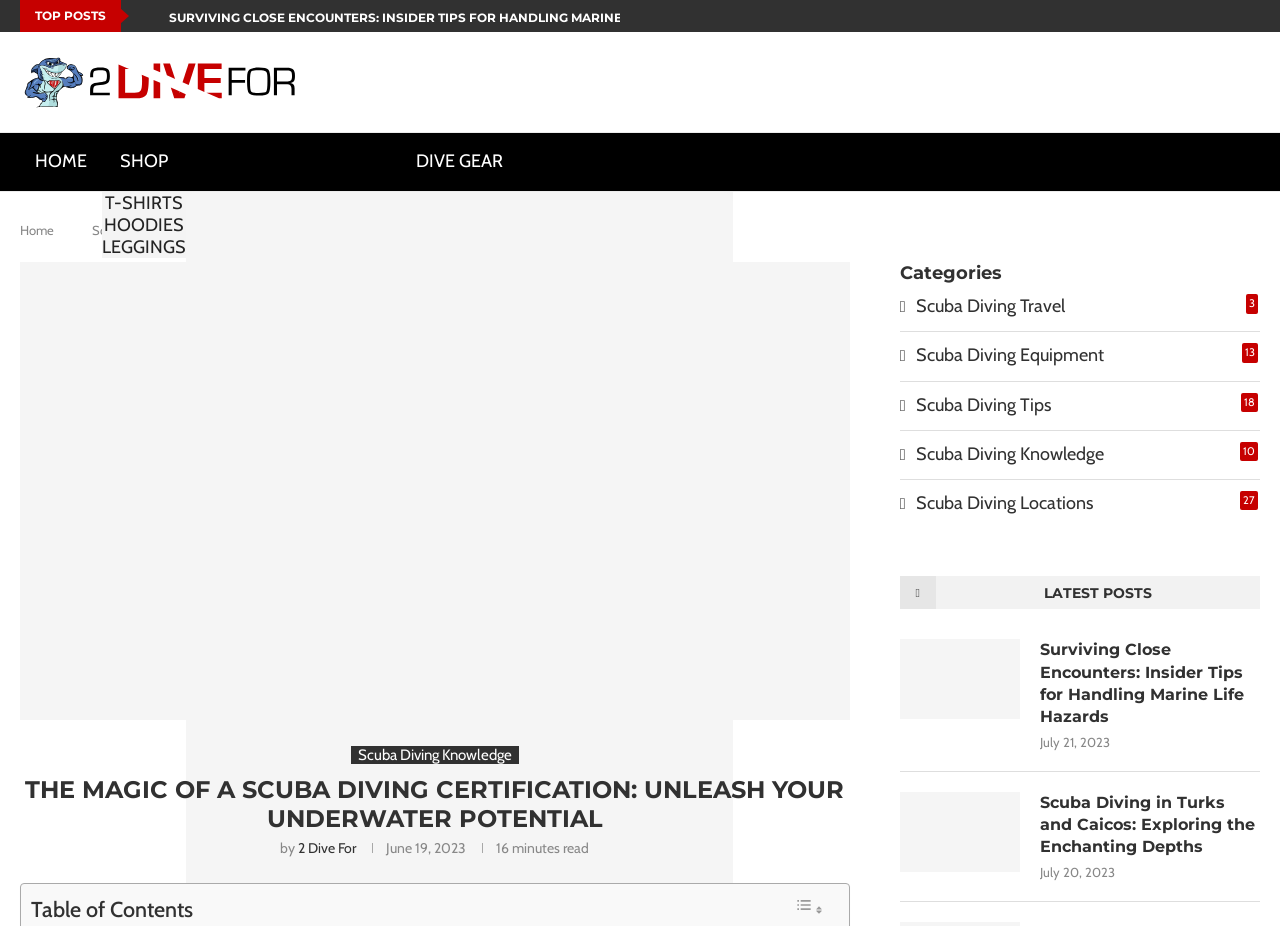Pinpoint the bounding box coordinates of the clickable area necessary to execute the following instruction: "Explore the 'Scuba Diving Knowledge' category". The coordinates should be given as four float numbers between 0 and 1, namely [left, top, right, bottom].

[0.072, 0.24, 0.177, 0.257]